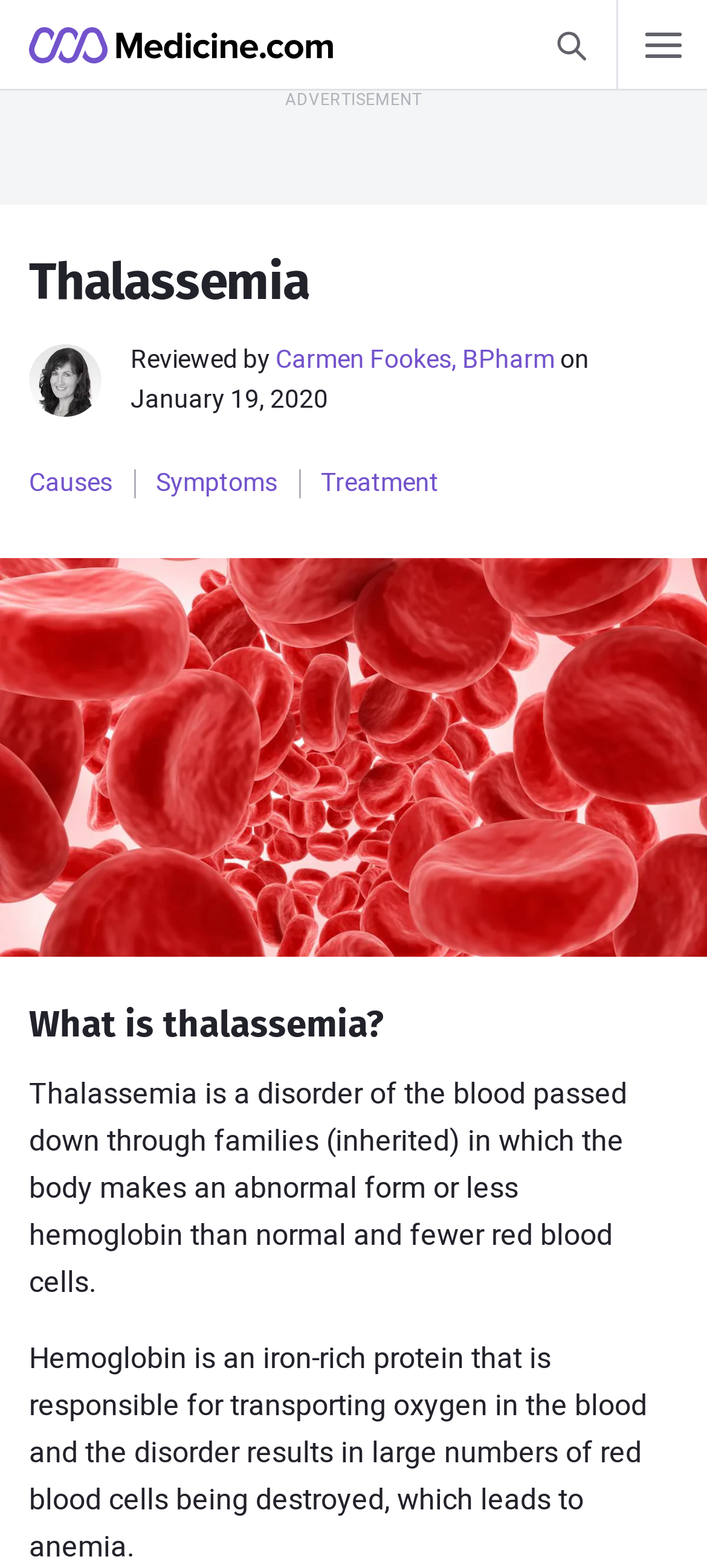What is the name of the reviewer of this webpage?
From the image, respond using a single word or phrase.

Carmen Fookes, BPharm